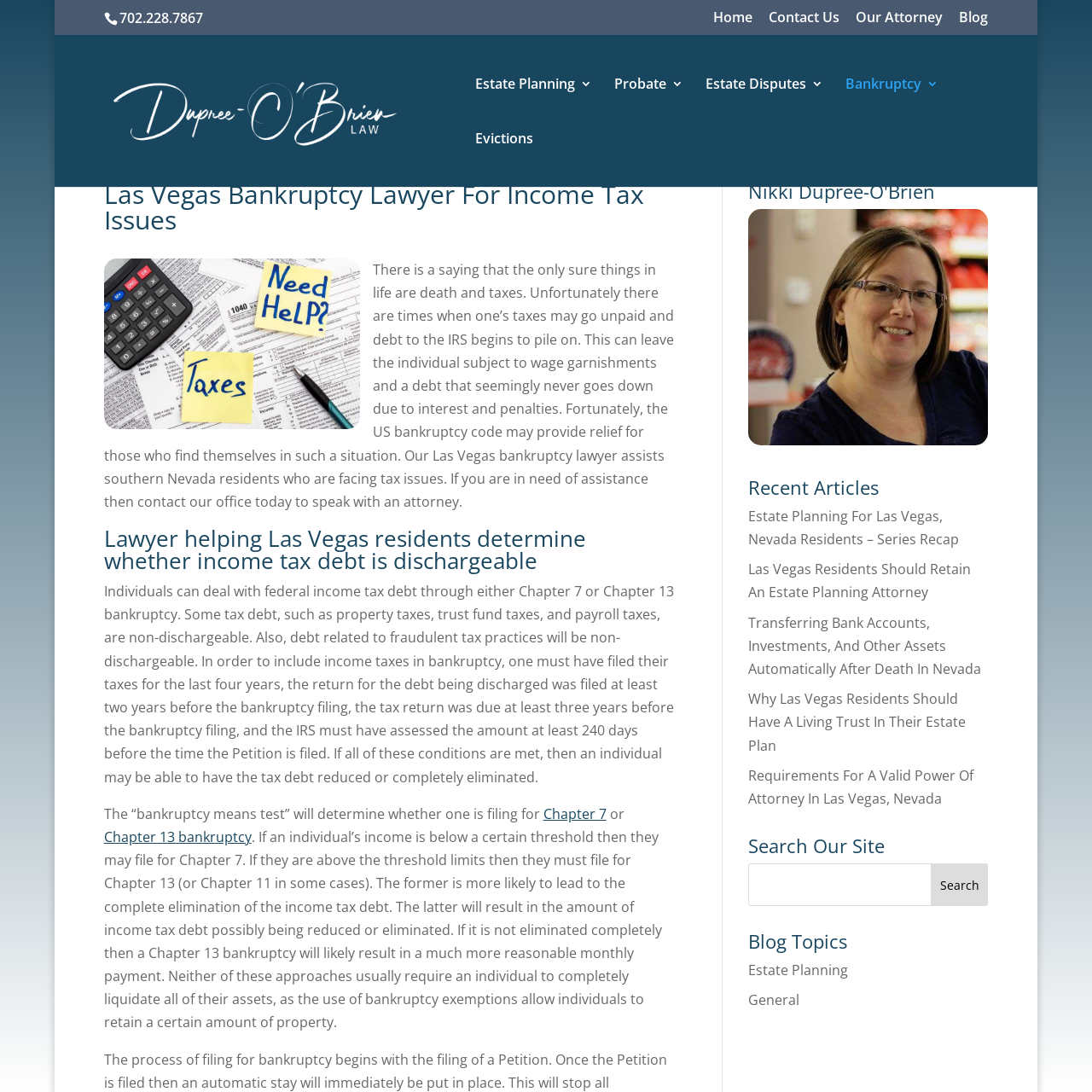What is the primary heading on this webpage?

Las Vegas Bankruptcy Lawyer For Income Tax Issues